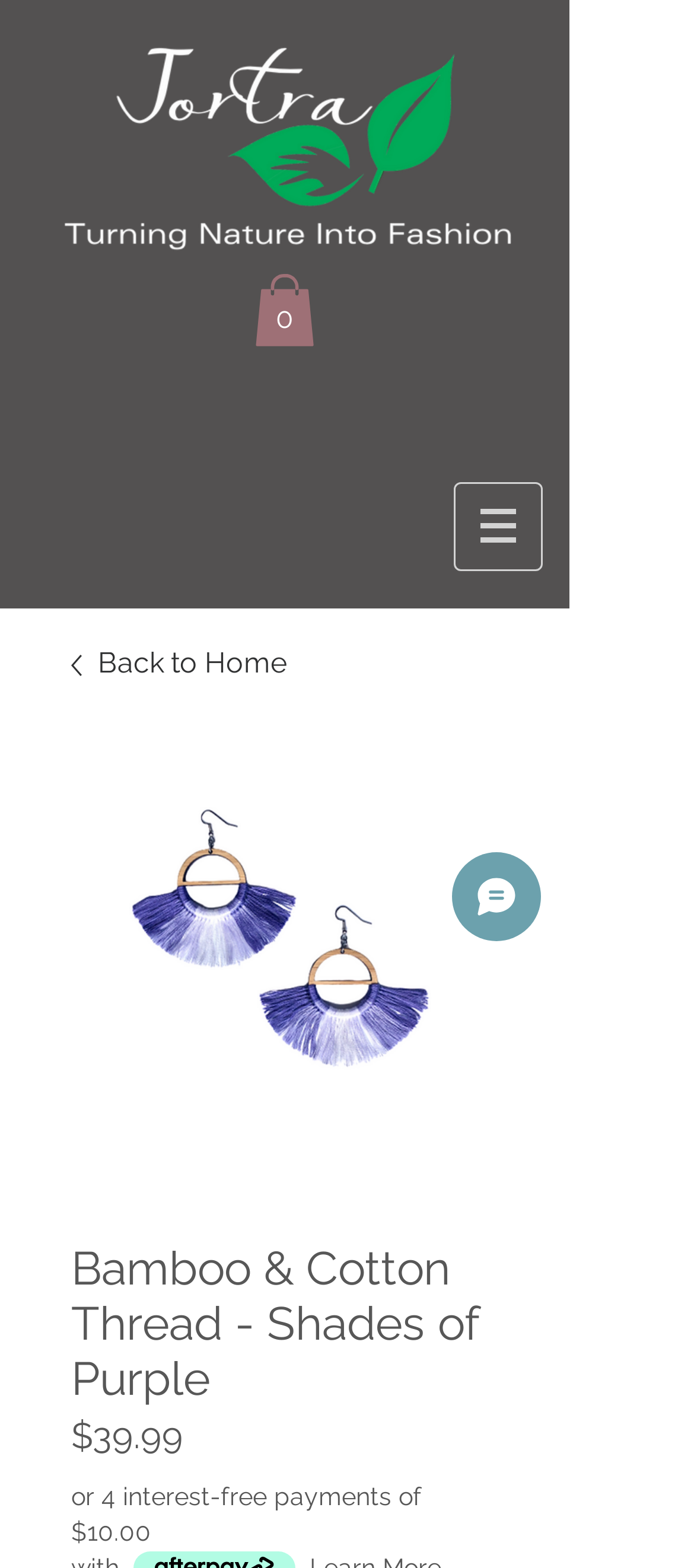Write a detailed summary of the webpage, including text, images, and layout.

The webpage is an e-commerce product page featuring handmade earrings made of Bamboo and Cotton Thread in Shades of Purple. At the top left, there is a logo image, and next to it, a link to the cart with 0 items. Below the logo, there is a search iframe taking up most of the top section of the page. 

On the top right, there is a navigation menu labeled "Site" with a dropdown button. The menu contains a link to go back to the home page, an image of the product, and a heading that matches the product title. 

Below the navigation menu, the product information is displayed. The product title "Bamboo & Cotton Thread - Shades of Purple" is in a large font, followed by the price "$39.99" and additional pricing information "or 4 interest-free payments of $10.00". 

At the bottom right, there is a chat button with an accompanying image. The overall layout is organized, with clear headings and concise text, making it easy to navigate and find product information.